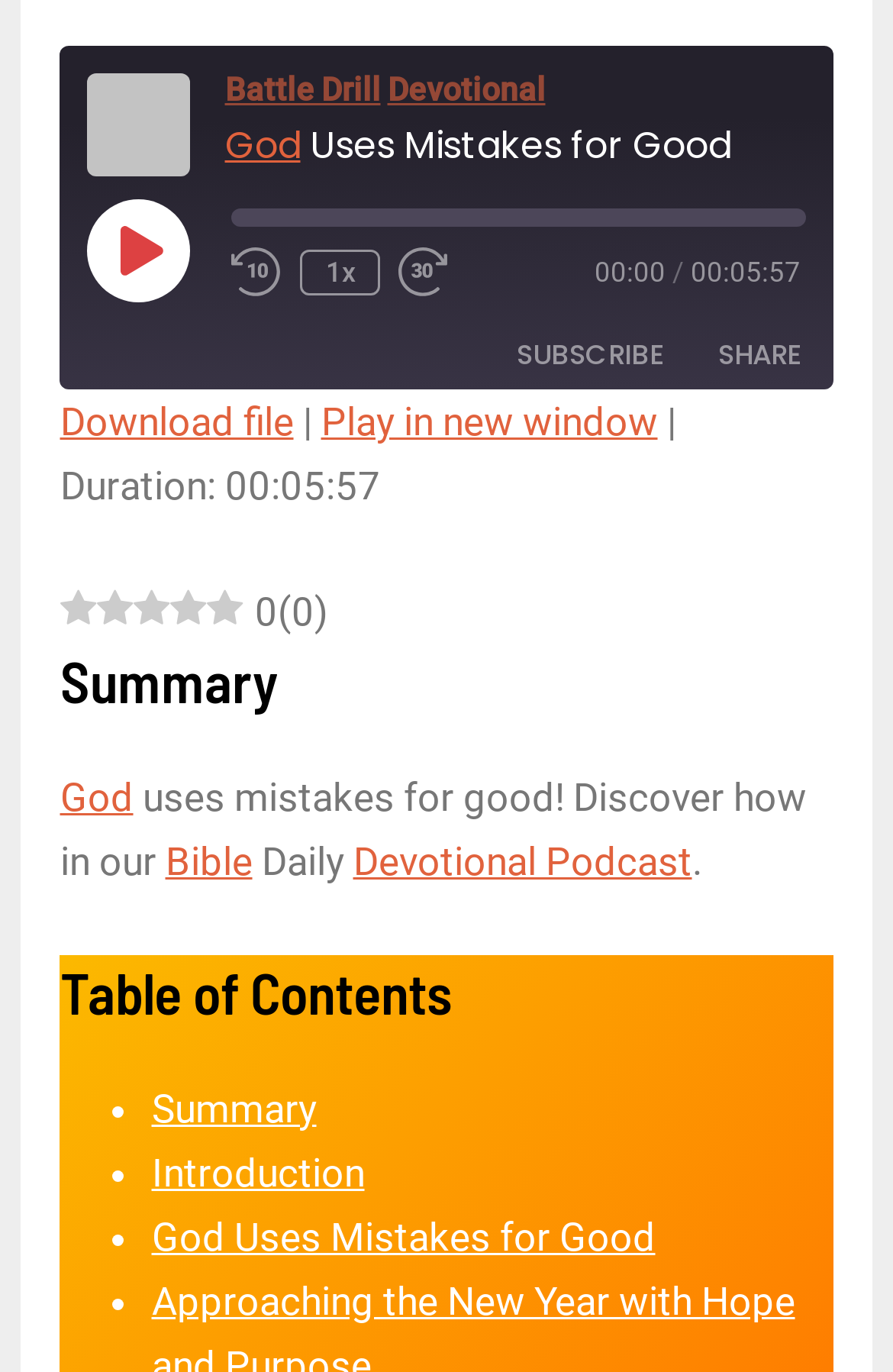How long is the episode?
Offer a detailed and exhaustive answer to the question.

I found the time element with the text '00:05:57' which indicates the duration of the episode. Therefore, the episode is 5 minutes and 57 seconds long.